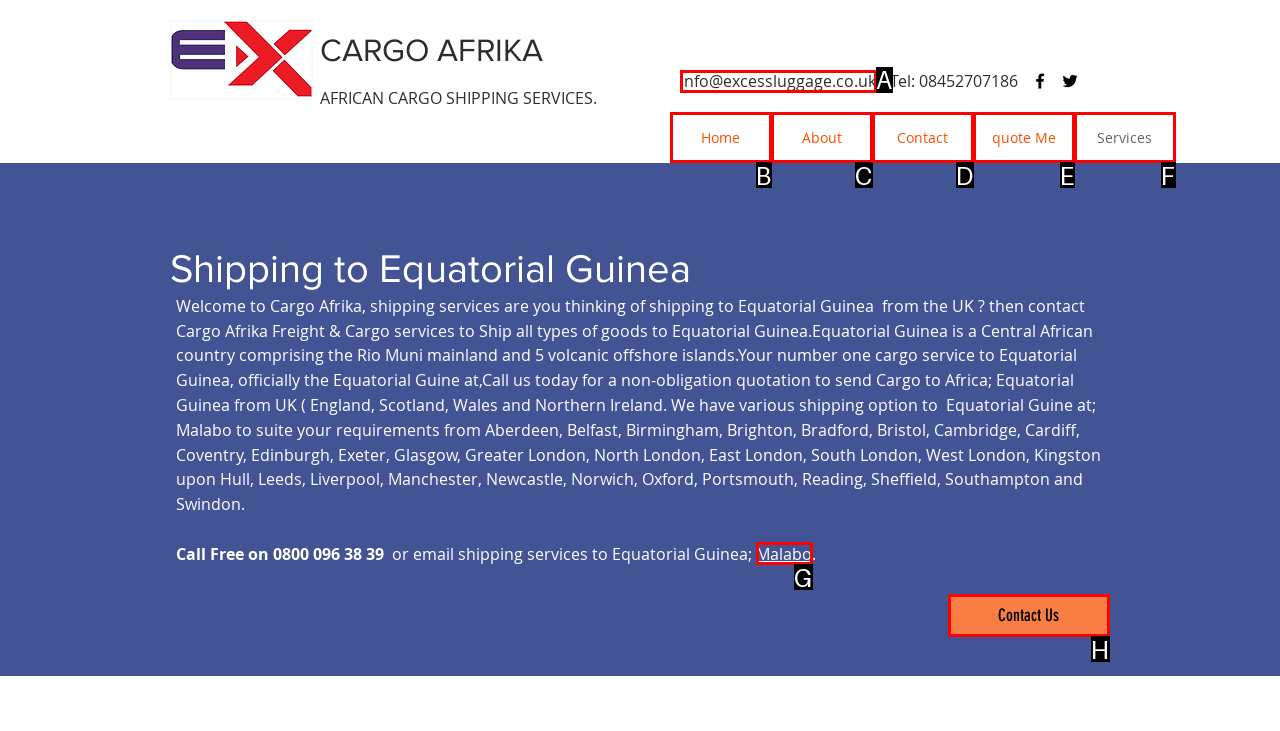Select the HTML element that corresponds to the description: quote Me. Answer with the letter of the matching option directly from the choices given.

E